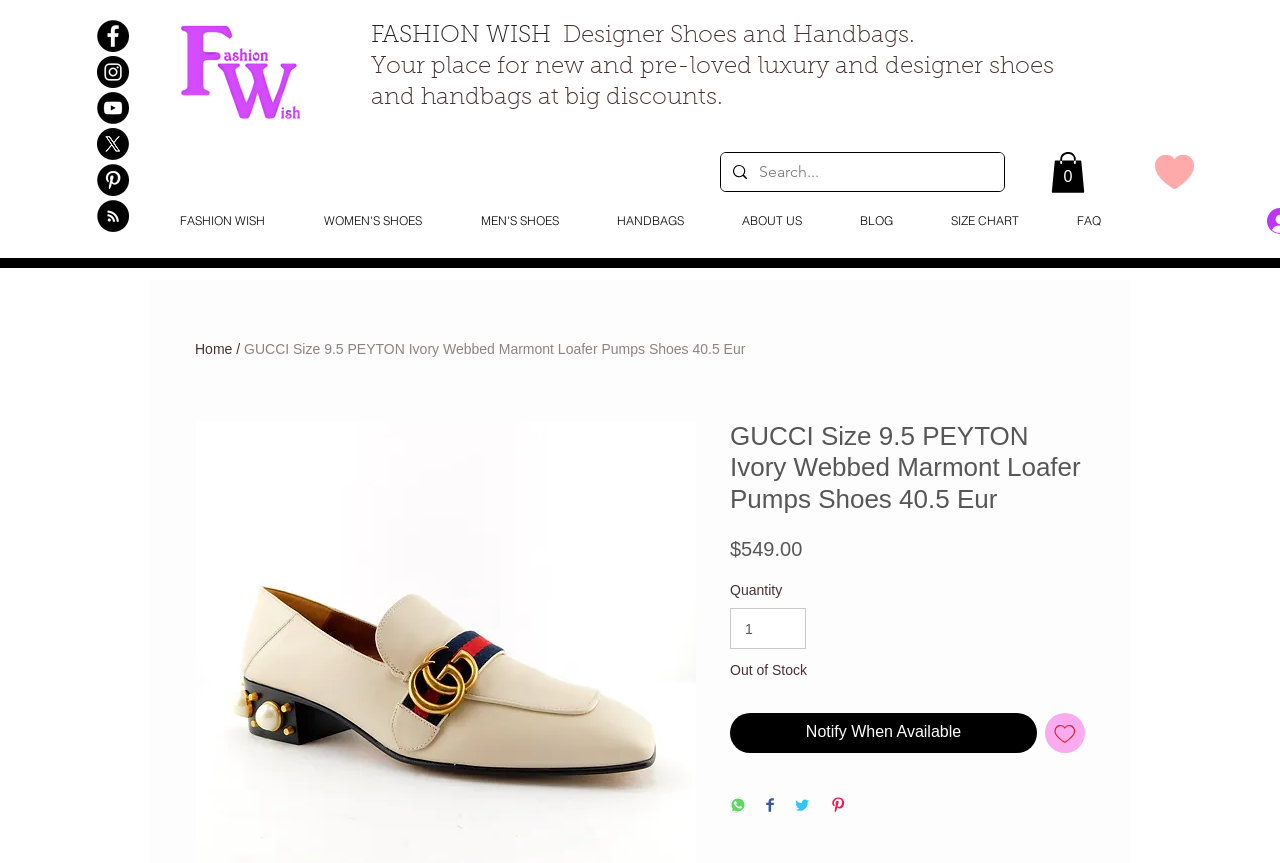Can you specify the bounding box coordinates of the area that needs to be clicked to fulfill the following instruction: "Click on the 'Home' link"?

None